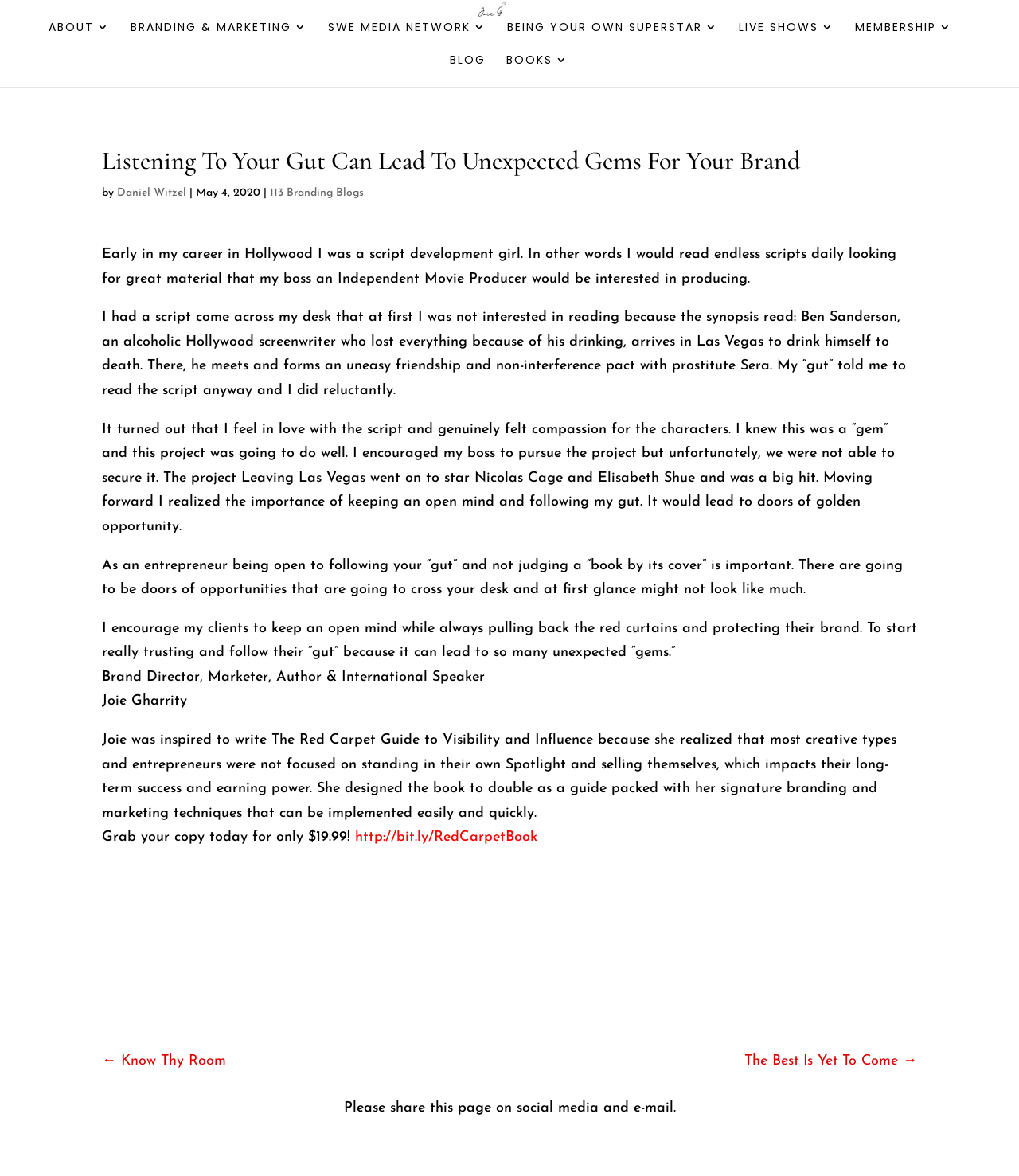Please extract the webpage's main title and generate its text content.

Listening To Your Gut Can Lead To Unexpected Gems For Your Brand